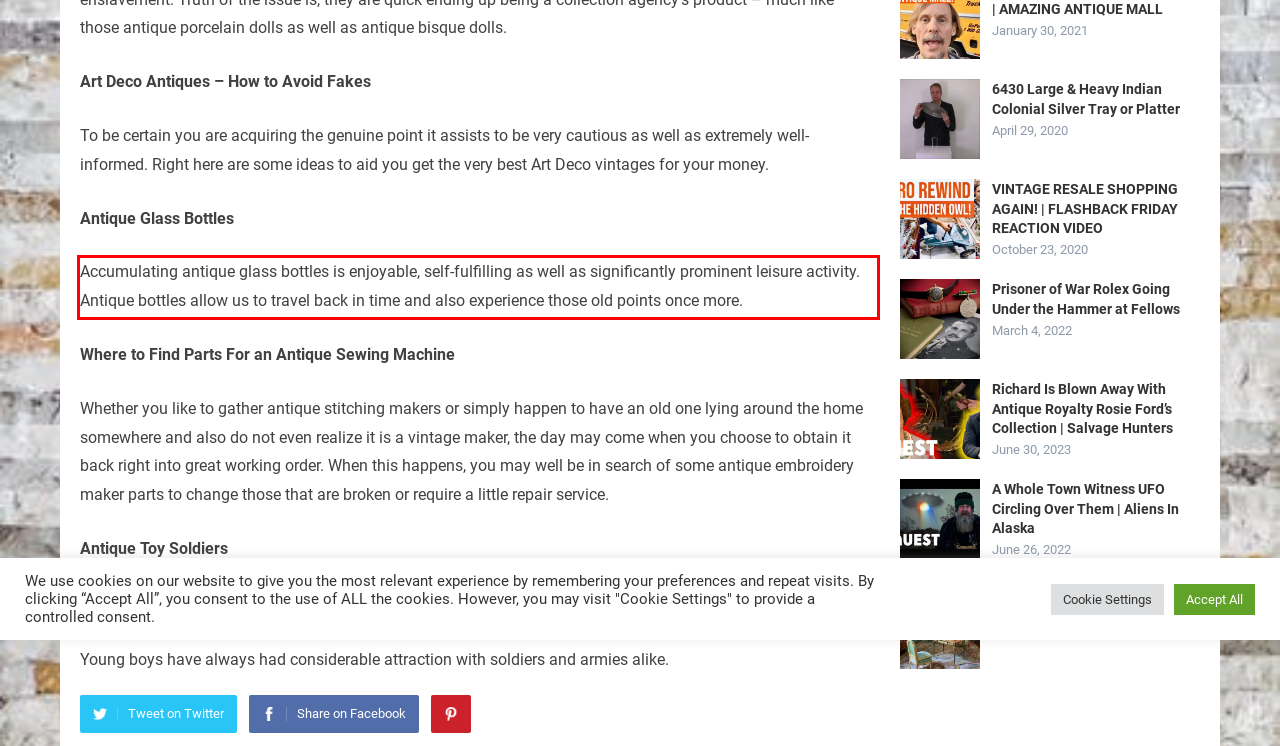Within the screenshot of the webpage, there is a red rectangle. Please recognize and generate the text content inside this red bounding box.

Accumulating antique glass bottles is enjoyable, self-fulfilling as well as significantly prominent leisure activity. Antique bottles allow us to travel back in time and also experience those old points once more.